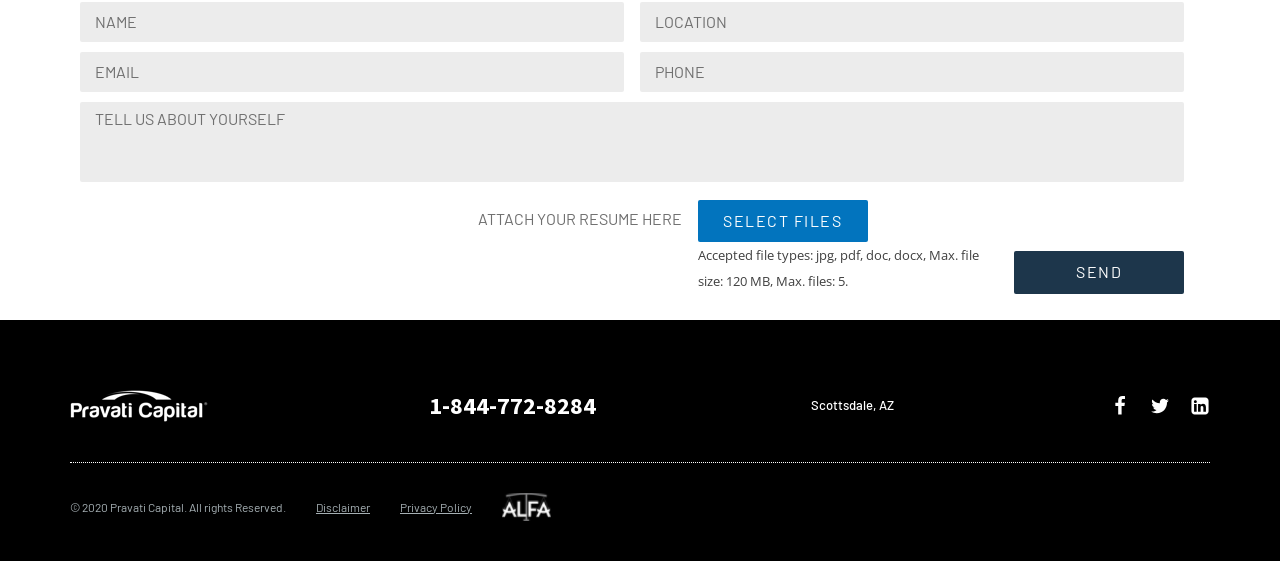Highlight the bounding box of the UI element that corresponds to this description: "name="input_3" placeholder="EMAIL"".

[0.062, 0.093, 0.488, 0.164]